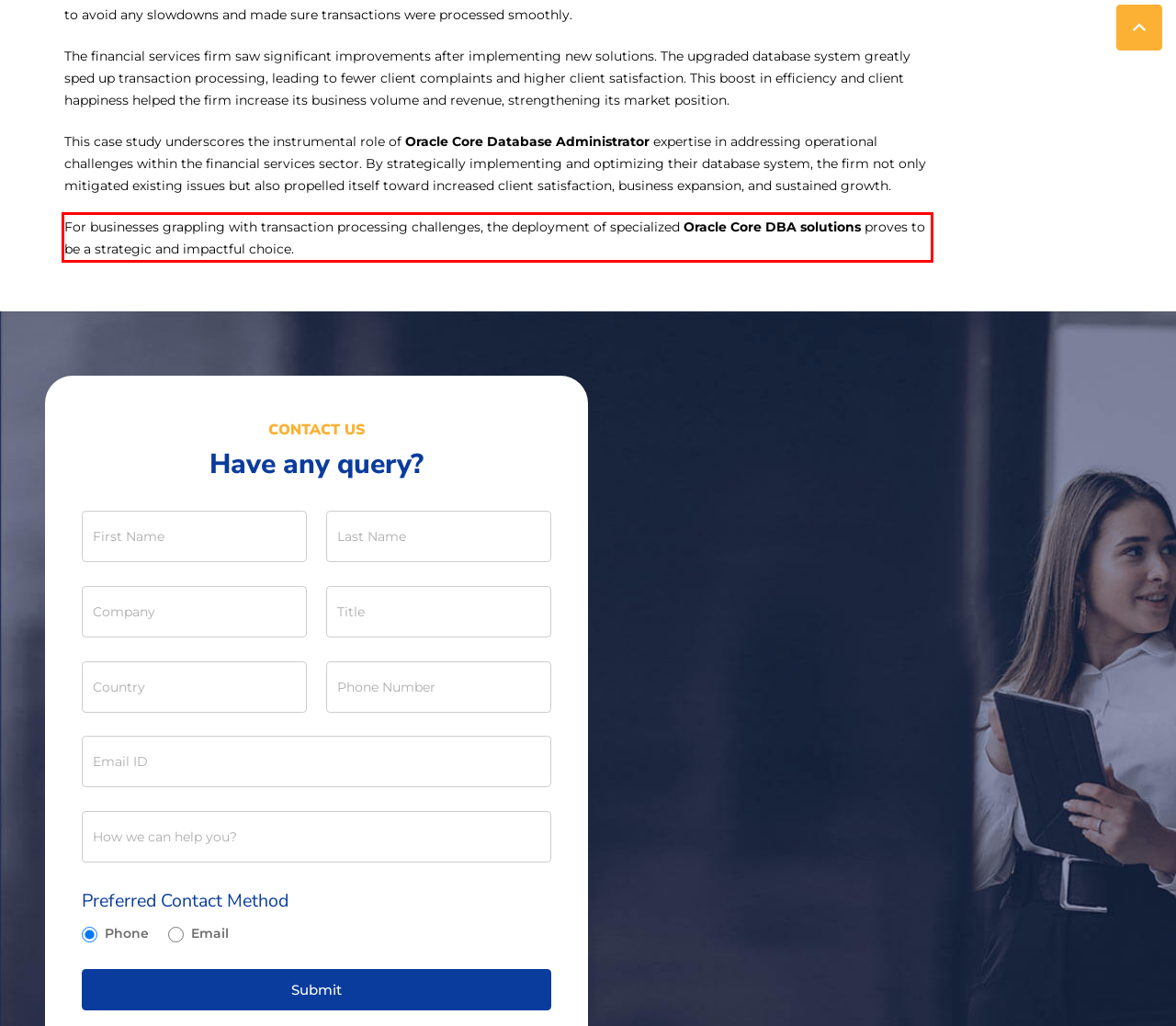You have a webpage screenshot with a red rectangle surrounding a UI element. Extract the text content from within this red bounding box.

For businesses grappling with transaction processing challenges, the deployment of specialized Oracle Core DBA solutions proves to be a strategic and impactful choice.